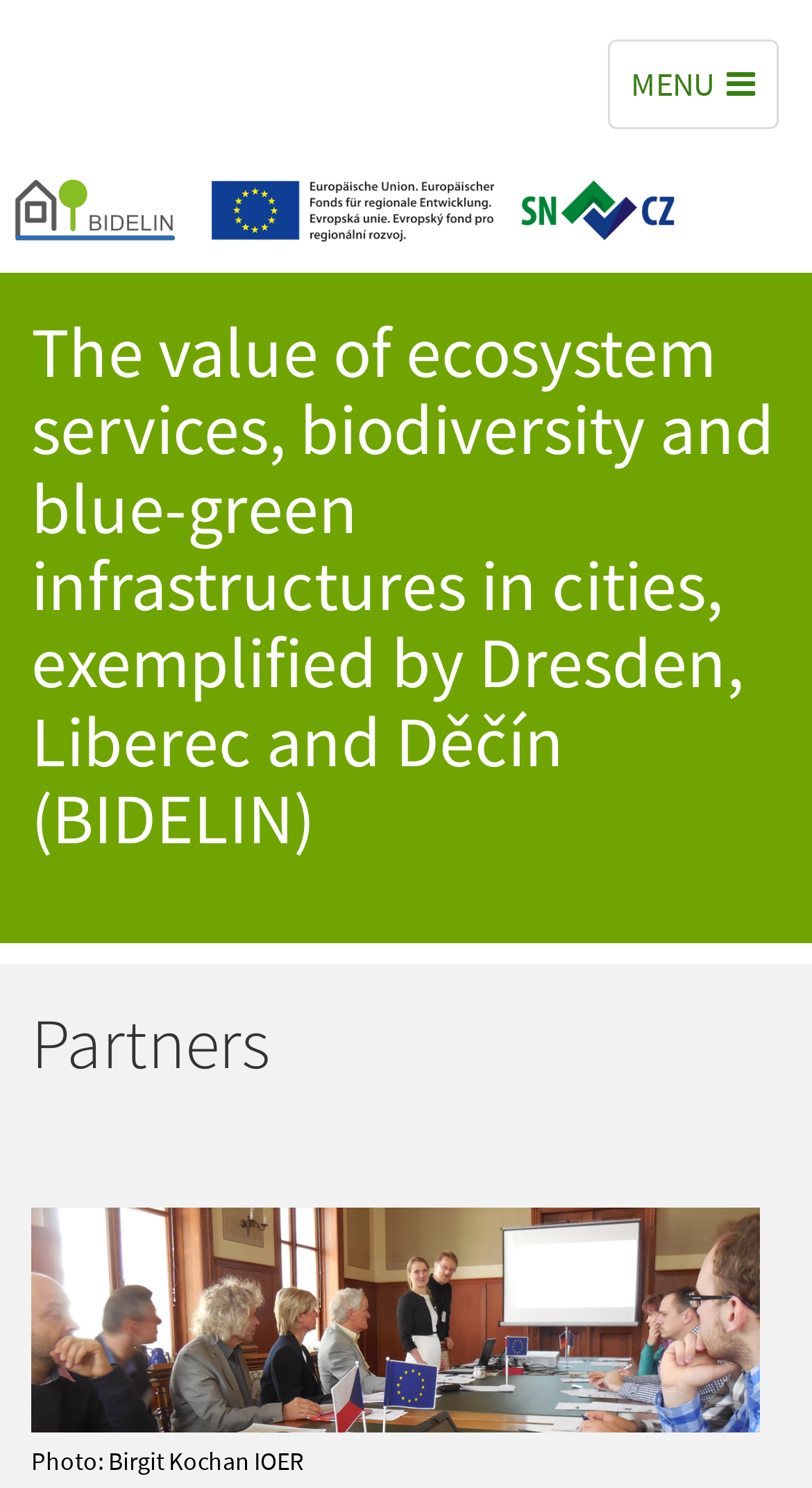Determine the bounding box of the UI element mentioned here: "Menu". The coordinates must be in the format [left, top, right, bottom] with values ranging from 0 to 1.

[0.749, 0.027, 0.959, 0.087]